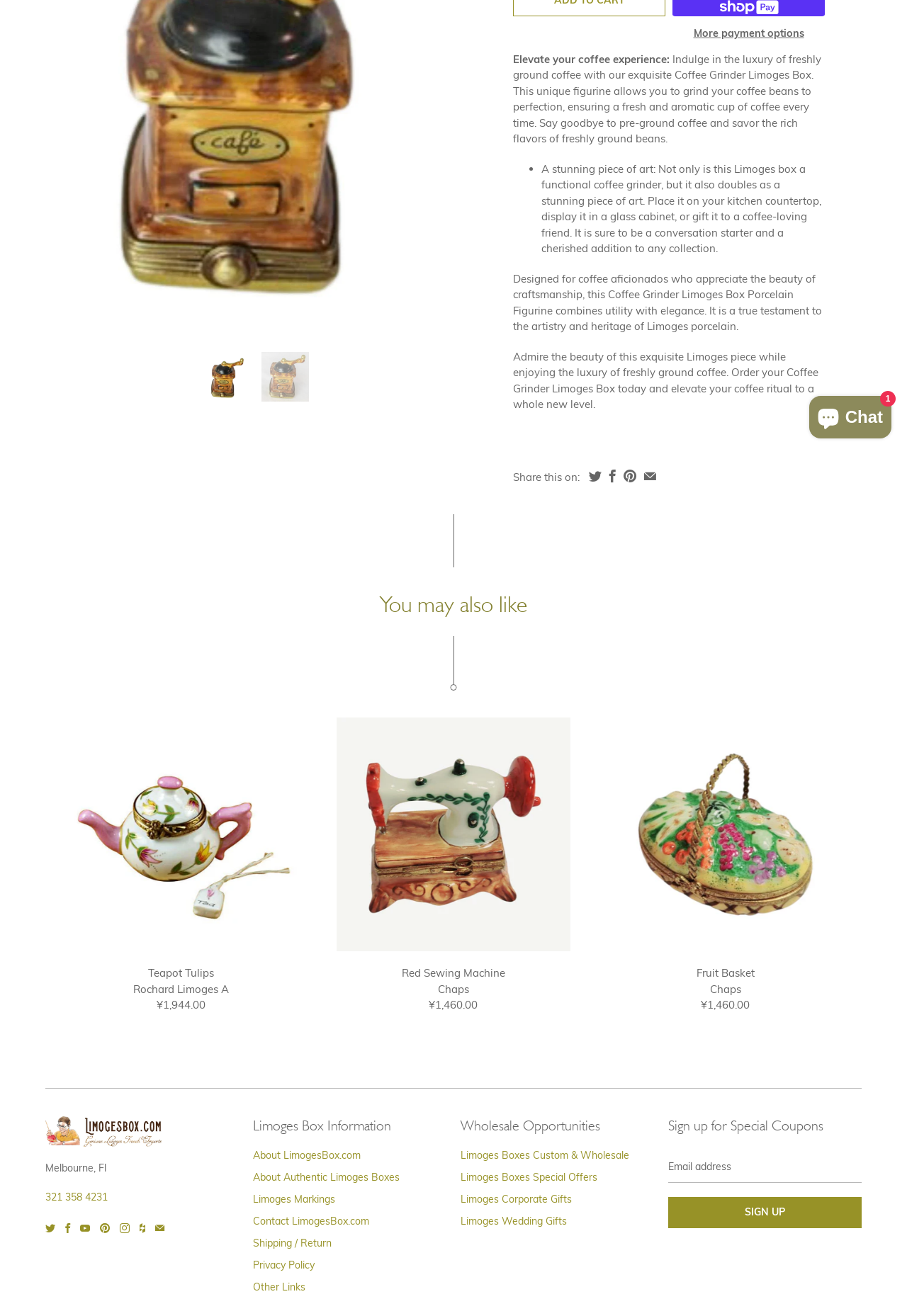Find the bounding box coordinates of the UI element according to this description: "Chat1".

[0.892, 0.301, 0.983, 0.333]